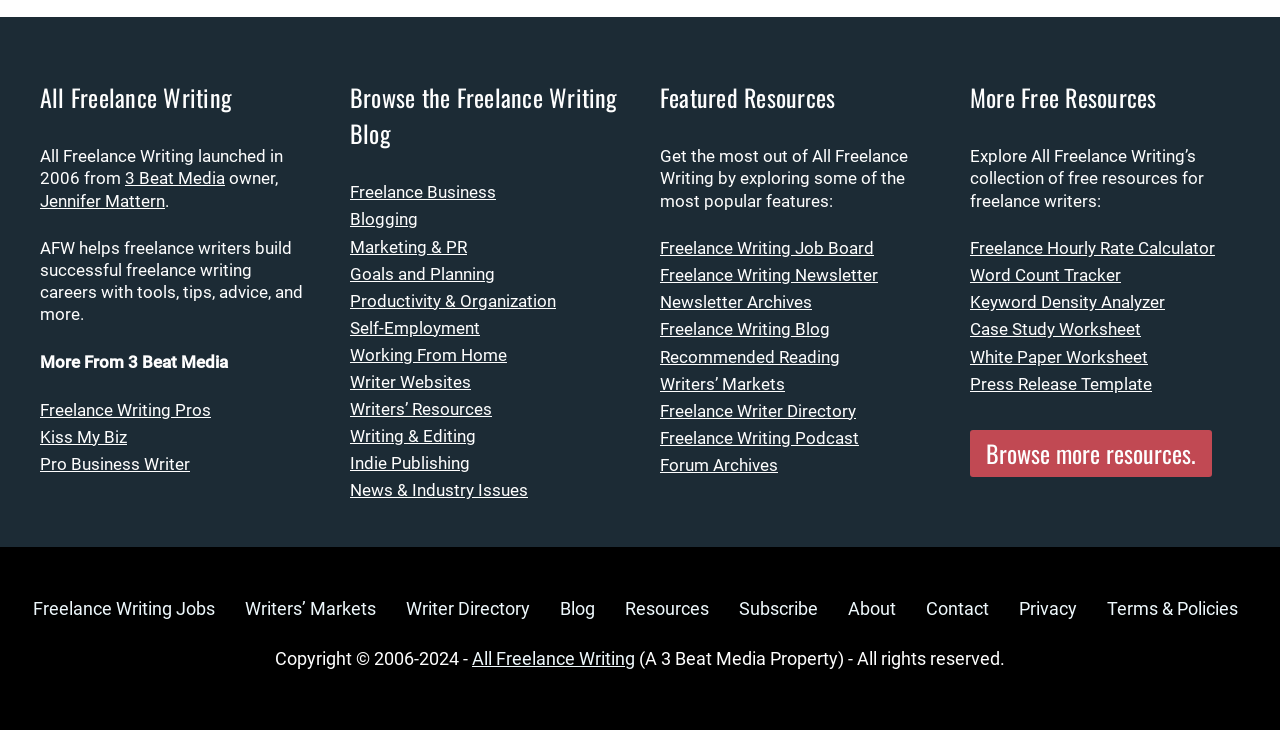Given the webpage screenshot and the description, determine the bounding box coordinates (top-left x, top-left y, bottom-right x, bottom-right y) that define the location of the UI element matching this description: Recommended Reading

[0.516, 0.475, 0.656, 0.502]